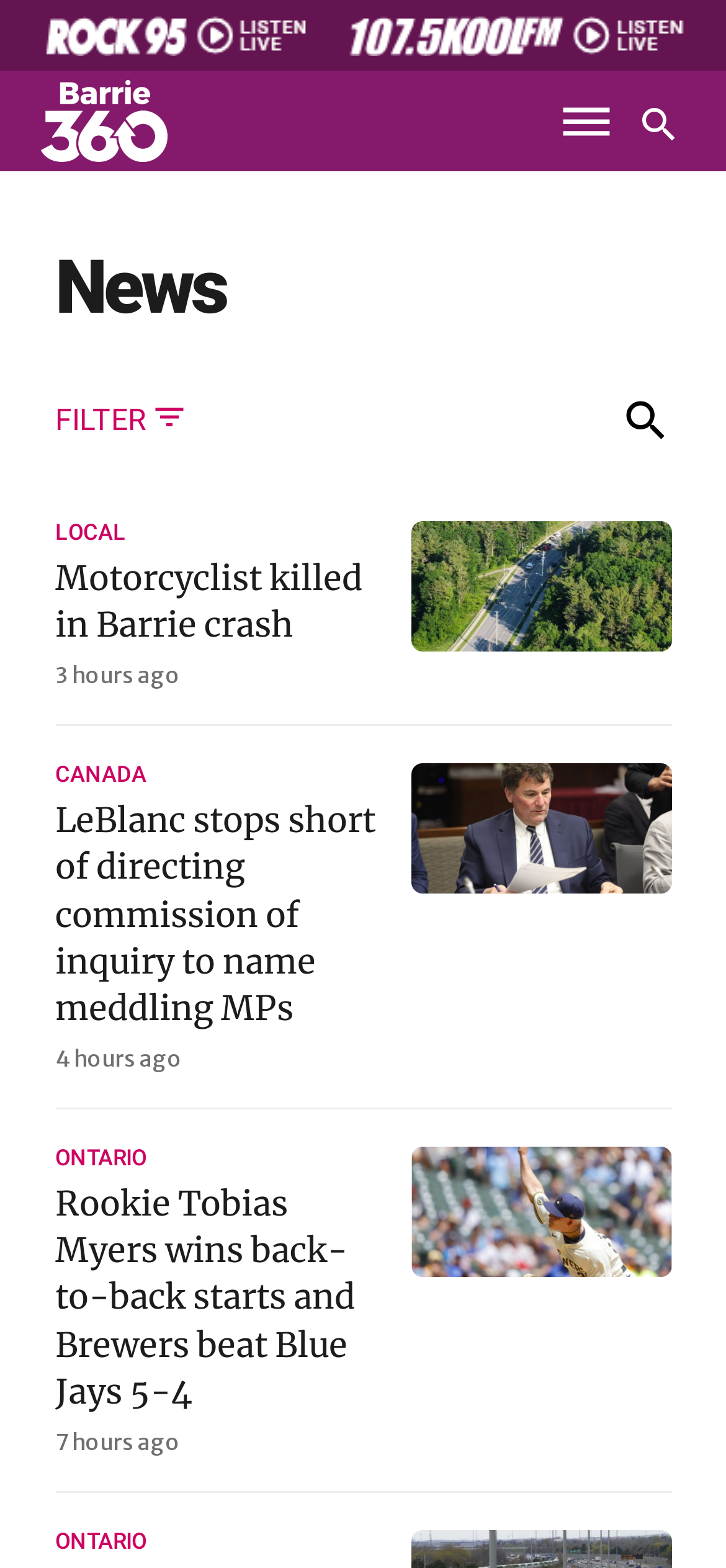Select the bounding box coordinates of the element I need to click to carry out the following instruction: "Browse the 'ONTARIO' news".

[0.076, 0.731, 0.201, 0.745]